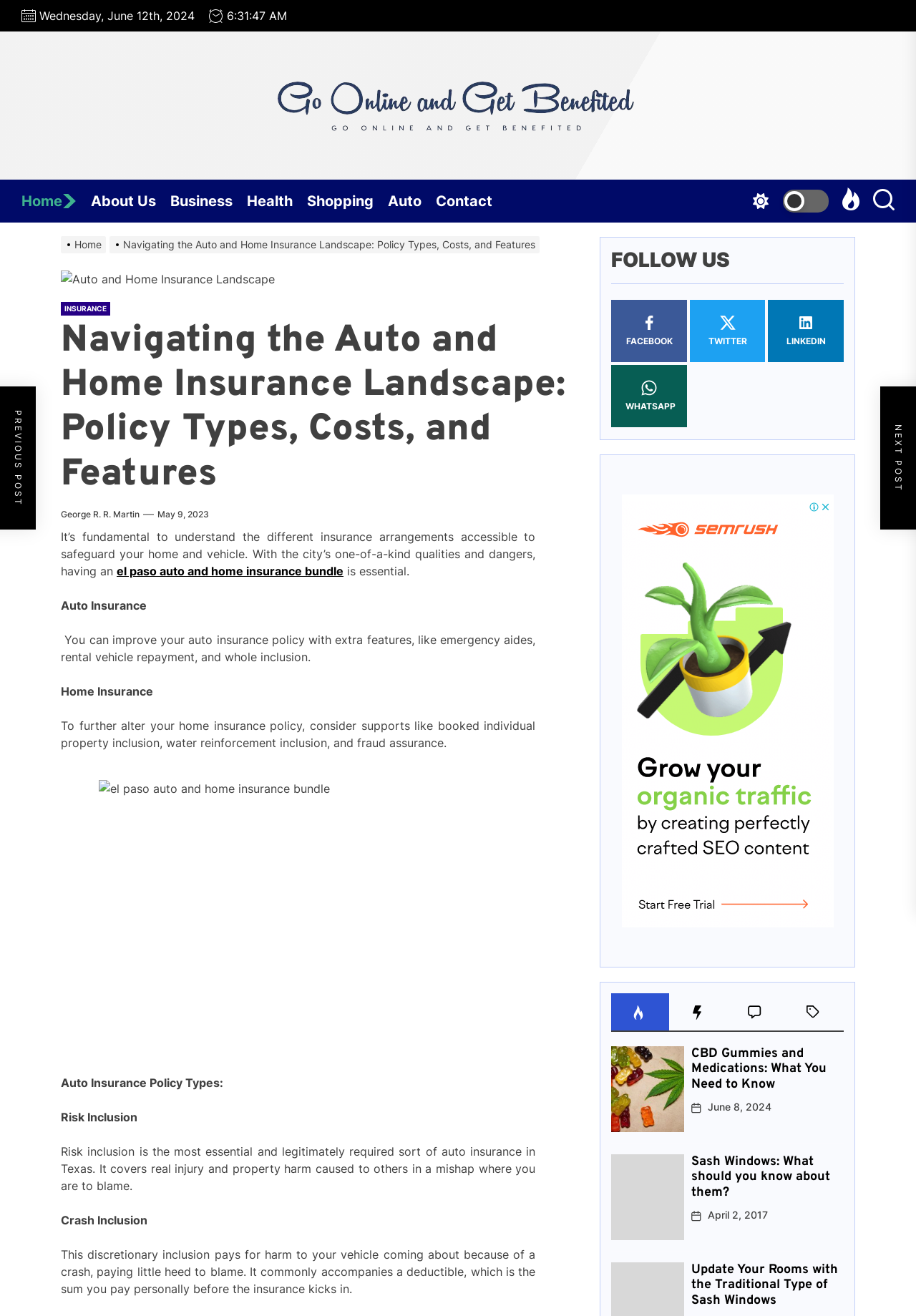Pinpoint the bounding box coordinates of the clickable element to carry out the following instruction: "Click on the 'el paso auto and home insurance bundle' link."

[0.127, 0.429, 0.375, 0.439]